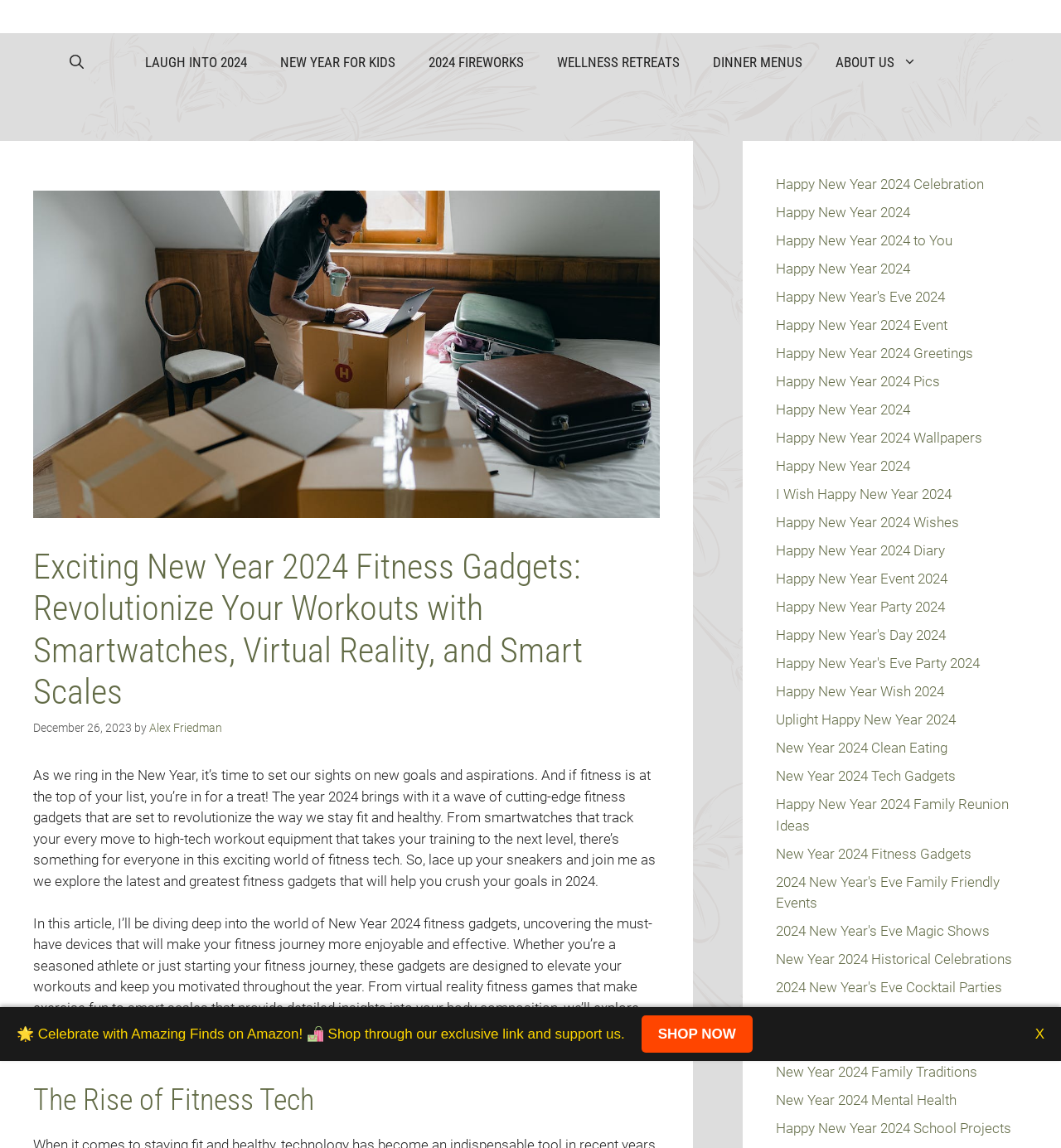What is the date of the article?
Refer to the image and provide a concise answer in one word or phrase.

December 26, 2023